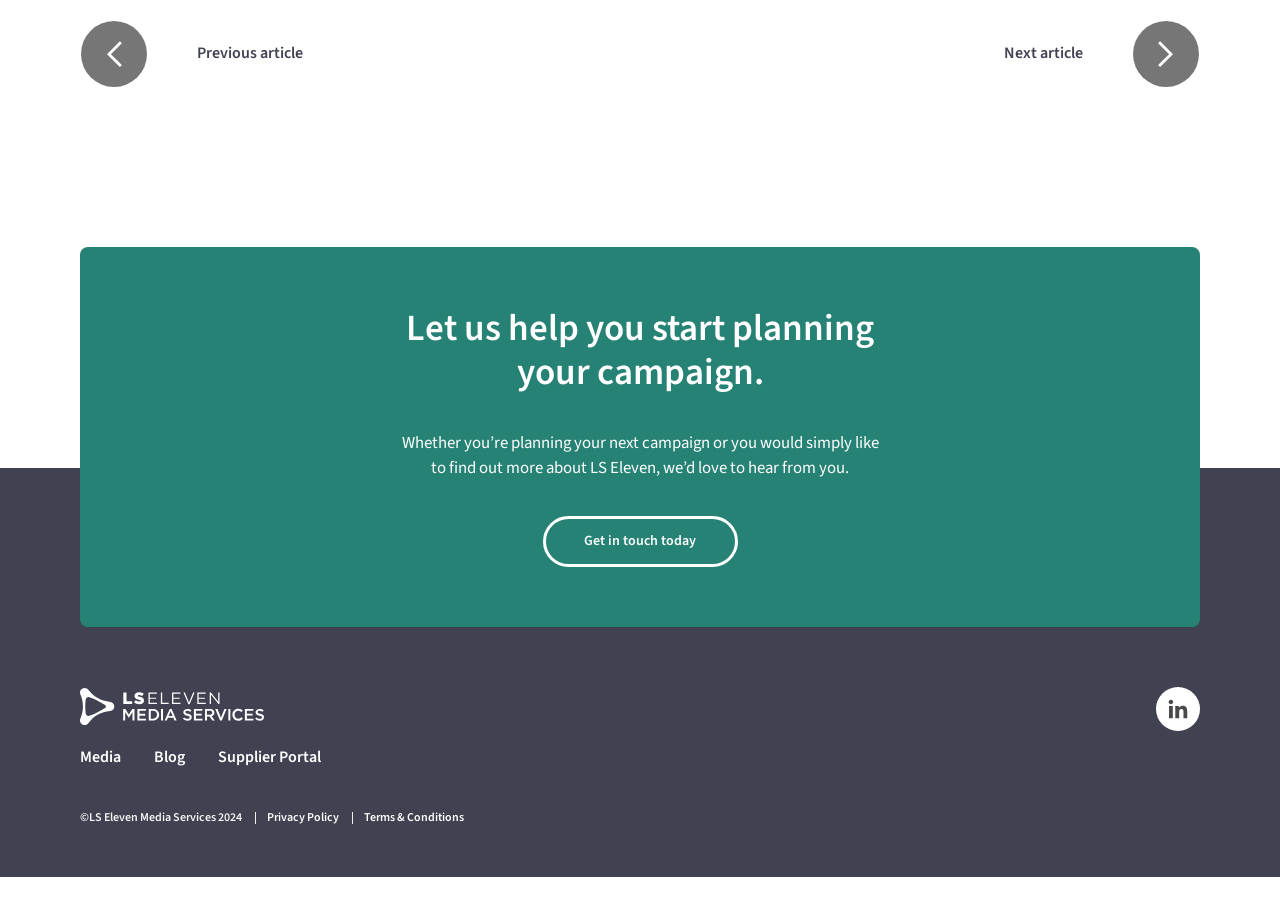What is the purpose of the webpage?
Please give a well-detailed answer to the question.

Based on the content of the webpage, it appears to be a landing page for a company that offers campaign planning services. The heading 'Let us help you start planning your campaign.' and the text 'Whether you’re planning your next campaign or you would simply like to find out more about LS Eleven, we’d love to hear from you.' suggest that the webpage is intended to encourage users to get in touch with the company for campaign planning purposes.